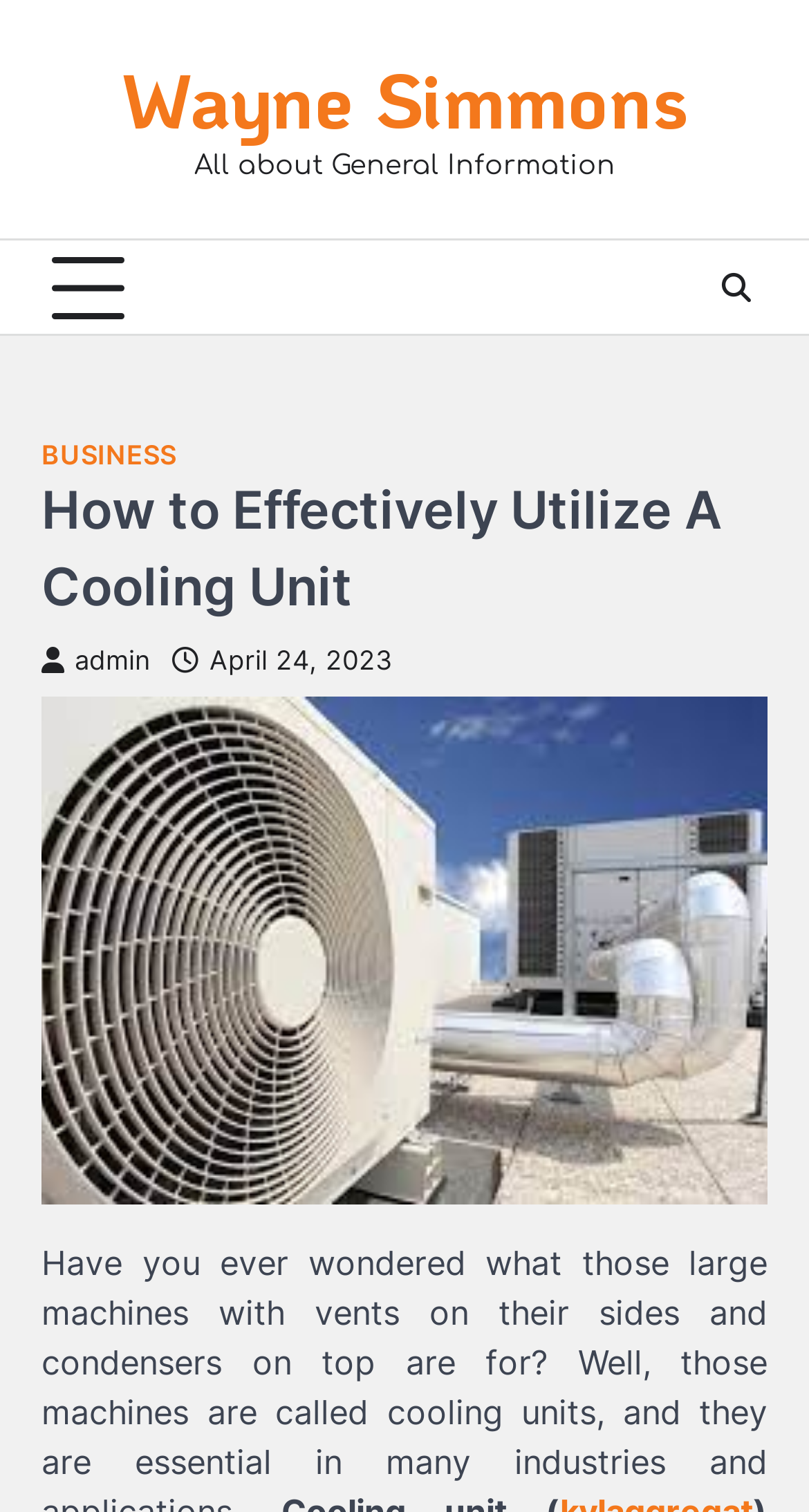Extract the bounding box for the UI element that matches this description: "April 24, 2023".

[0.213, 0.426, 0.485, 0.447]